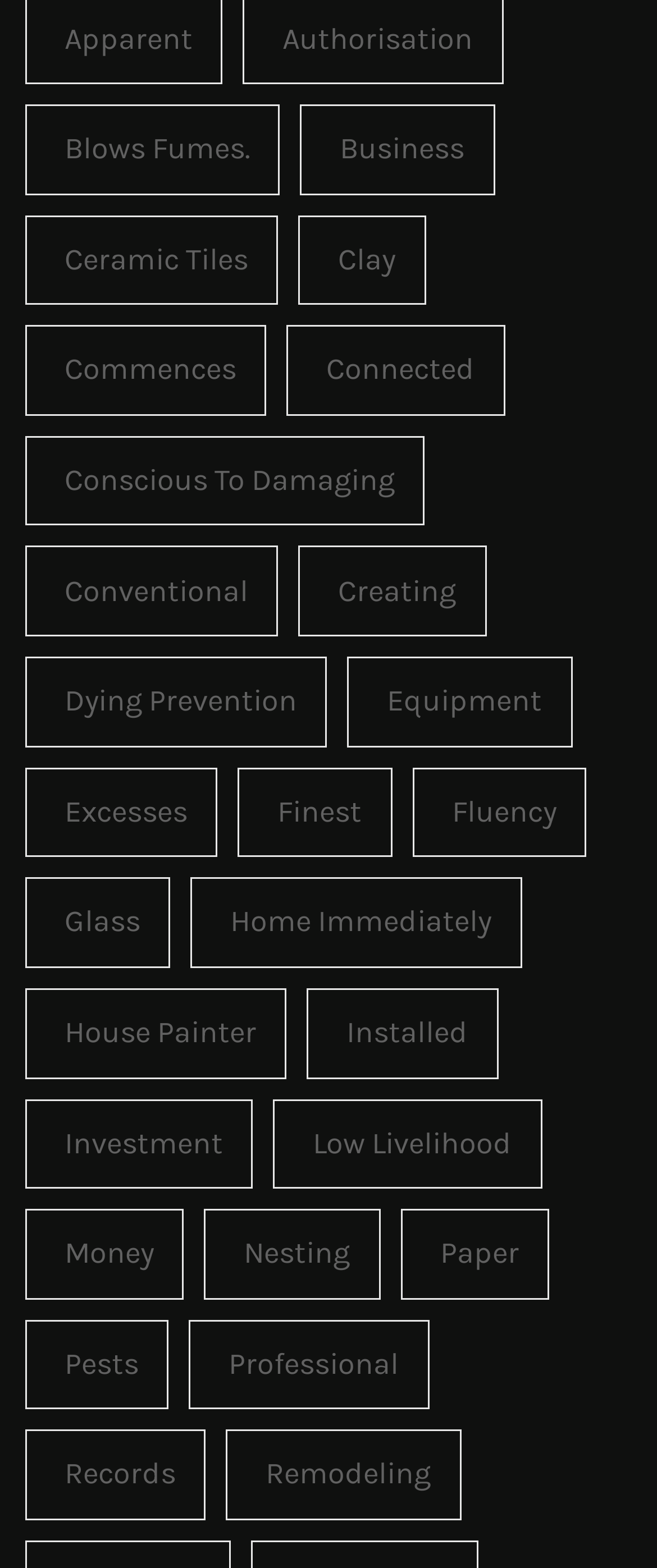Provide a one-word or short-phrase response to the question:
What is the vertical position of the link 'Home Immediately'?

Middle